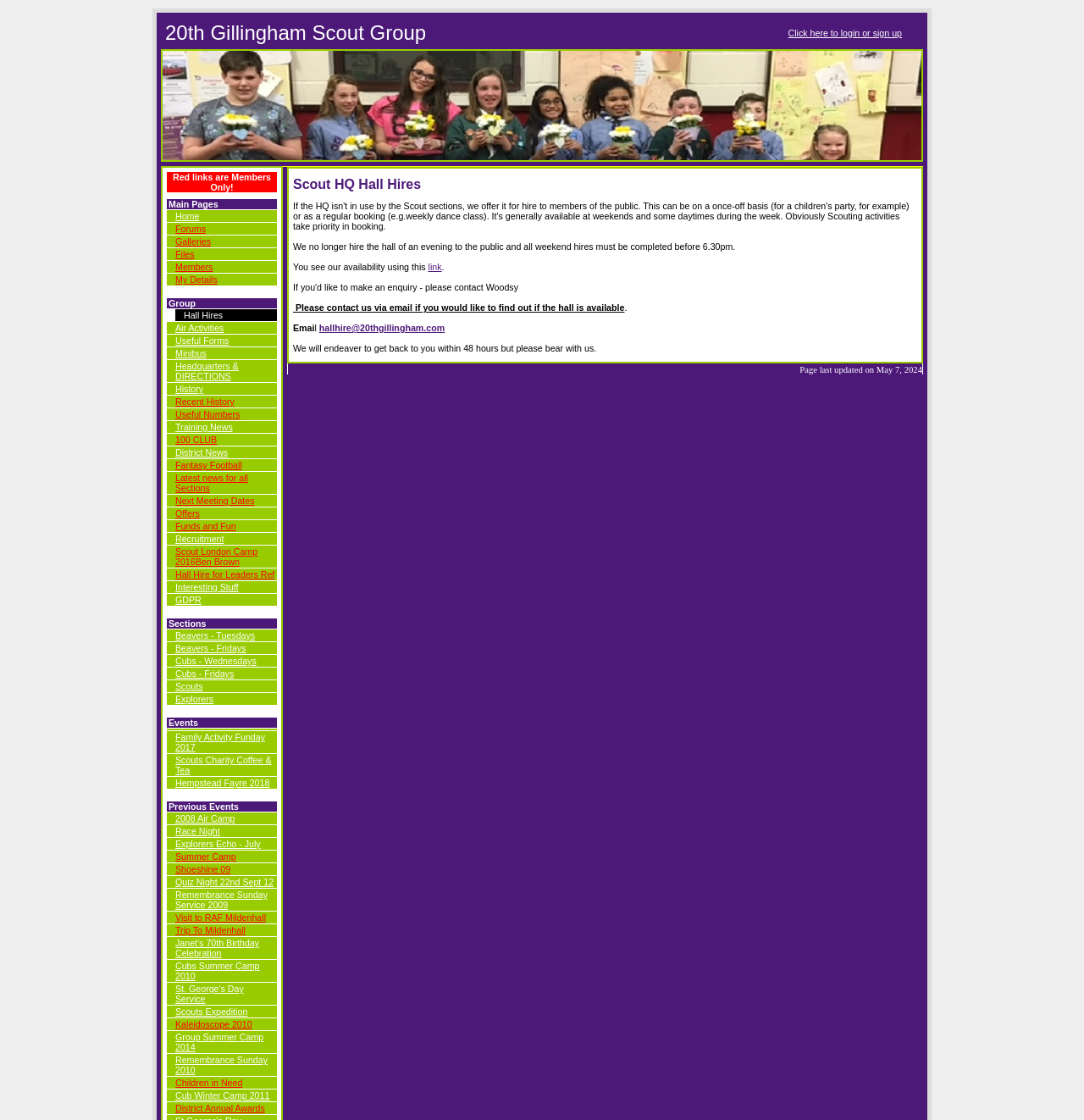Identify the bounding box coordinates of the area you need to click to perform the following instruction: "Learn about Hall Hires".

[0.155, 0.277, 0.206, 0.286]